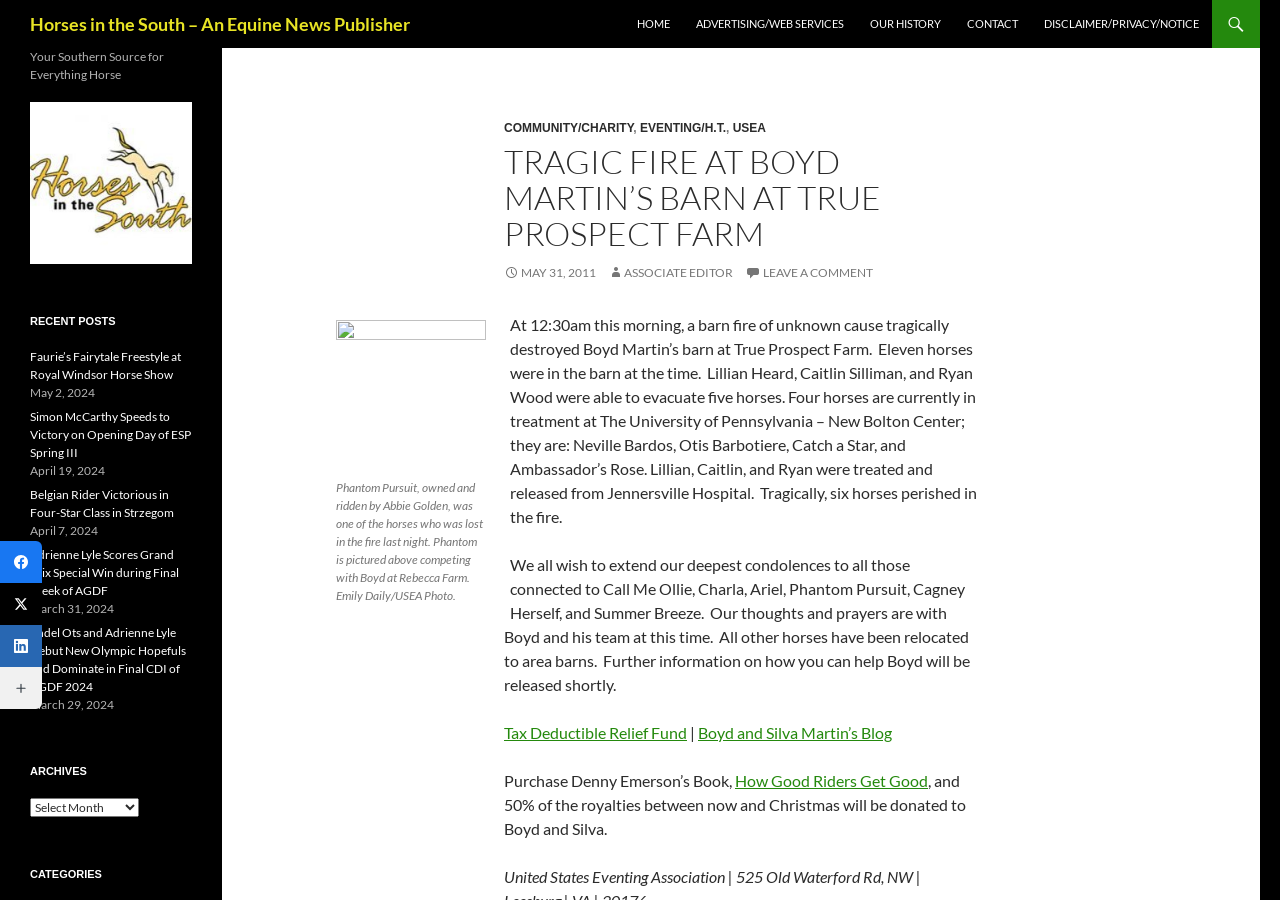Identify the bounding box coordinates for the region of the element that should be clicked to carry out the instruction: "Read the article about the tragic fire at Boyd Martin’s barn". The bounding box coordinates should be four float numbers between 0 and 1, i.e., [left, top, right, bottom].

[0.394, 0.16, 0.764, 0.28]